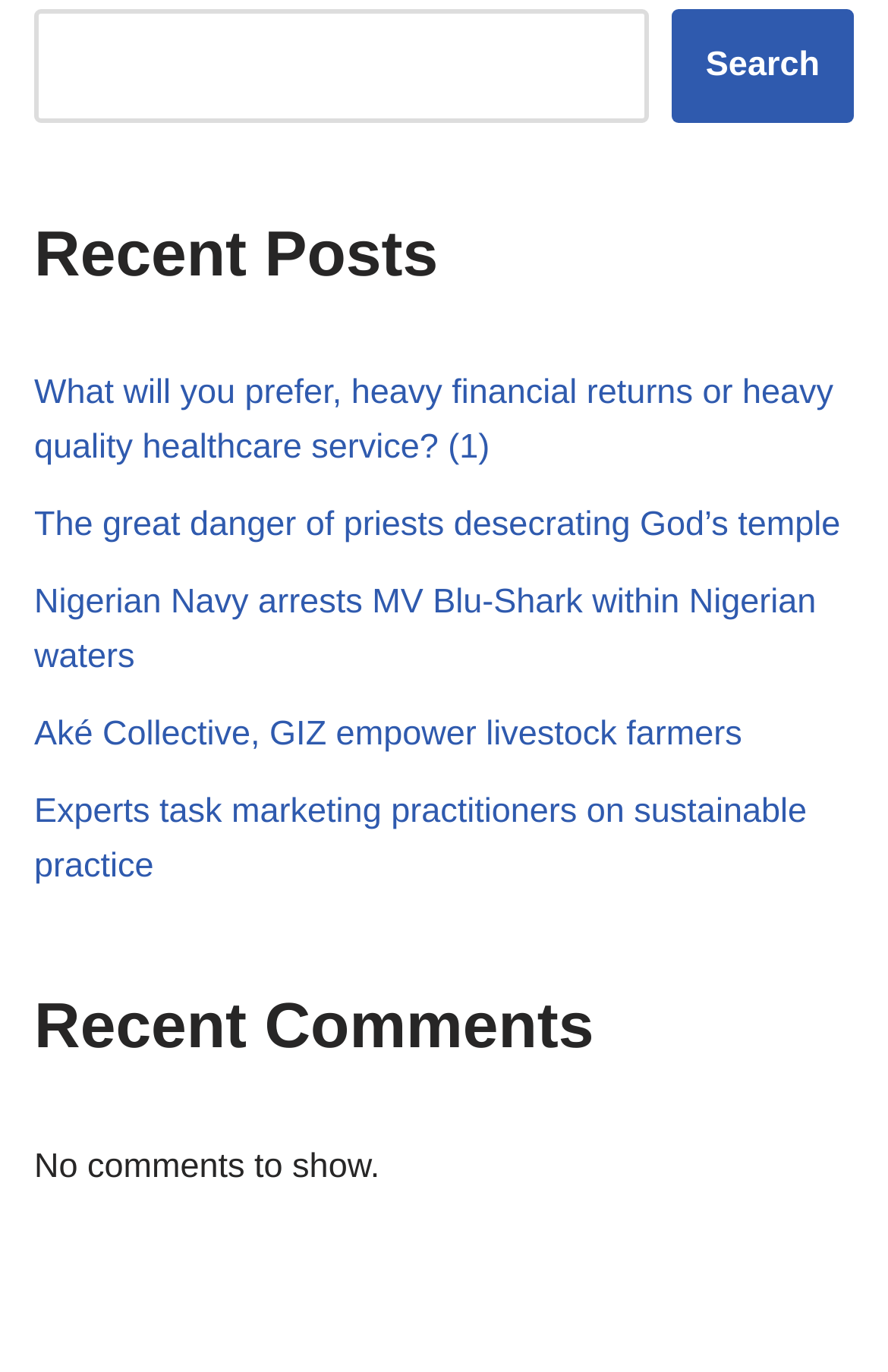Can you find the bounding box coordinates of the area I should click to execute the following instruction: "view comments"?

[0.038, 0.718, 0.962, 0.778]